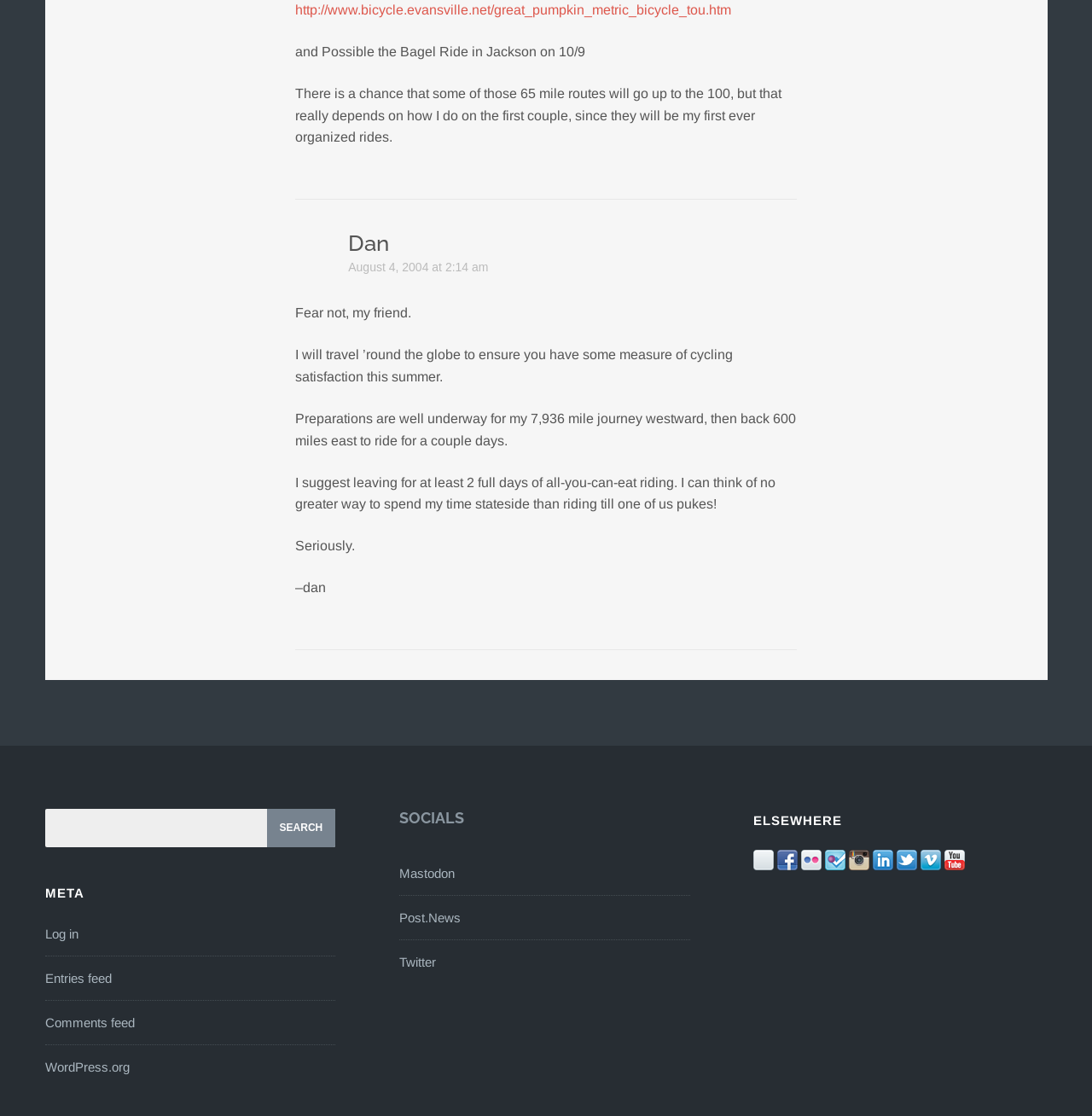Extract the bounding box coordinates for the UI element described by the text: "Comments feed". The coordinates should be in the form of [left, top, right, bottom] with values between 0 and 1.

[0.041, 0.91, 0.123, 0.923]